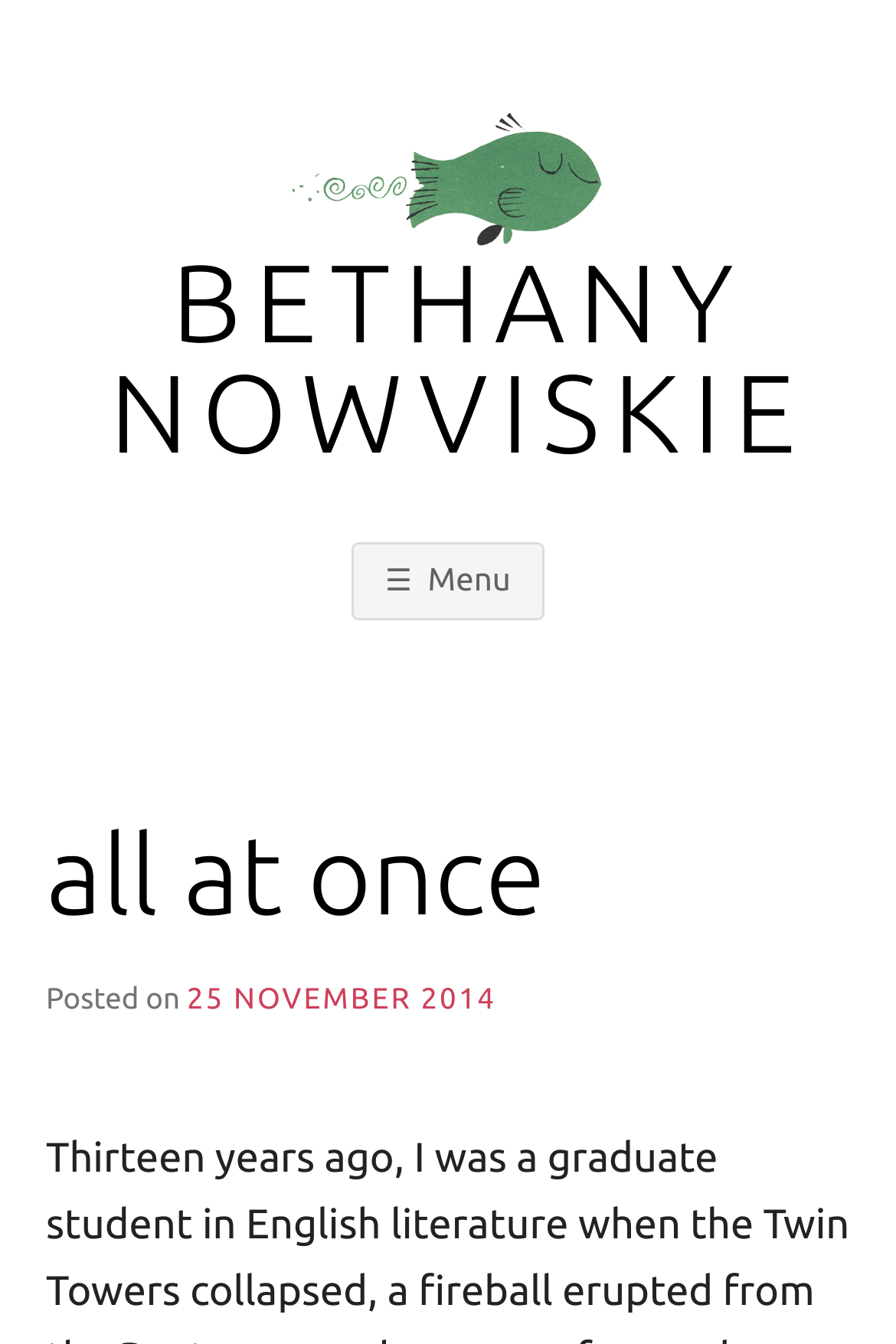Describe all the key features of the webpage in detail.

The webpage appears to be a personal blog or article page, with a focus on the author, Bethany Nowviskie. At the top left of the page, there is a link and an image, both with the same name "Bethany Nowviskie", which suggests that it might be a profile picture or a logo. 

Below this, there is a larger header section that spans almost the entire width of the page. This section contains the title "all at once" in a heading element, indicating that it is the main title of the article or blog post. 

To the right of the title, there is a smaller section with the text "Posted on" followed by a link with the date "25 NOVEMBER 2014". This suggests that the article was published on this date. 

Above the header section, there is a navigation menu labeled "Primary" that takes up about half of the page's width. The menu has a button labeled "☰Menu" that, when expanded, controls the primary menu. 

At the very top of the page, there is another link with the text "BETHANY NOWVISKIE" that spans almost the entire width of the page. This might be a secondary navigation link or a breadcrumb trail.